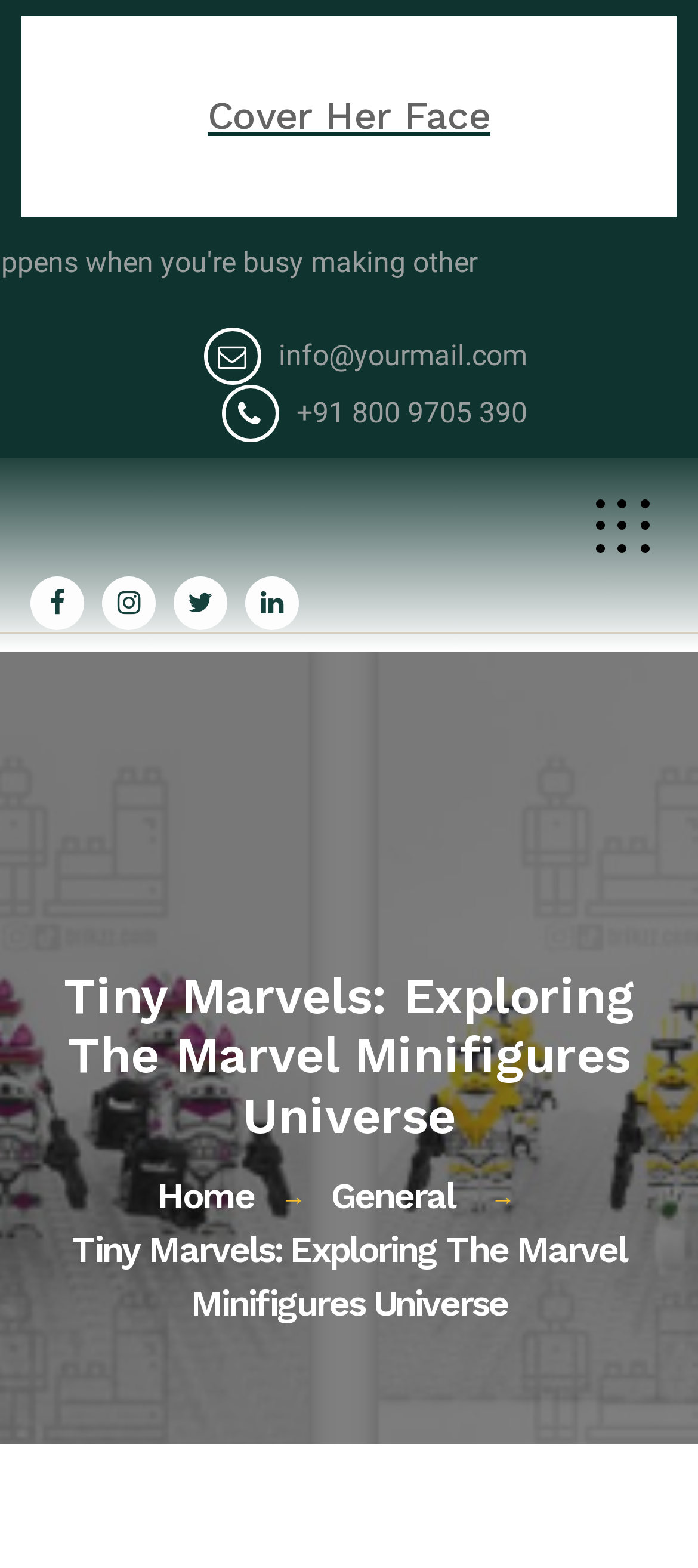Given the webpage screenshot, identify the bounding box of the UI element that matches this description: "+91 800 9705 390".

[0.317, 0.245, 0.755, 0.282]